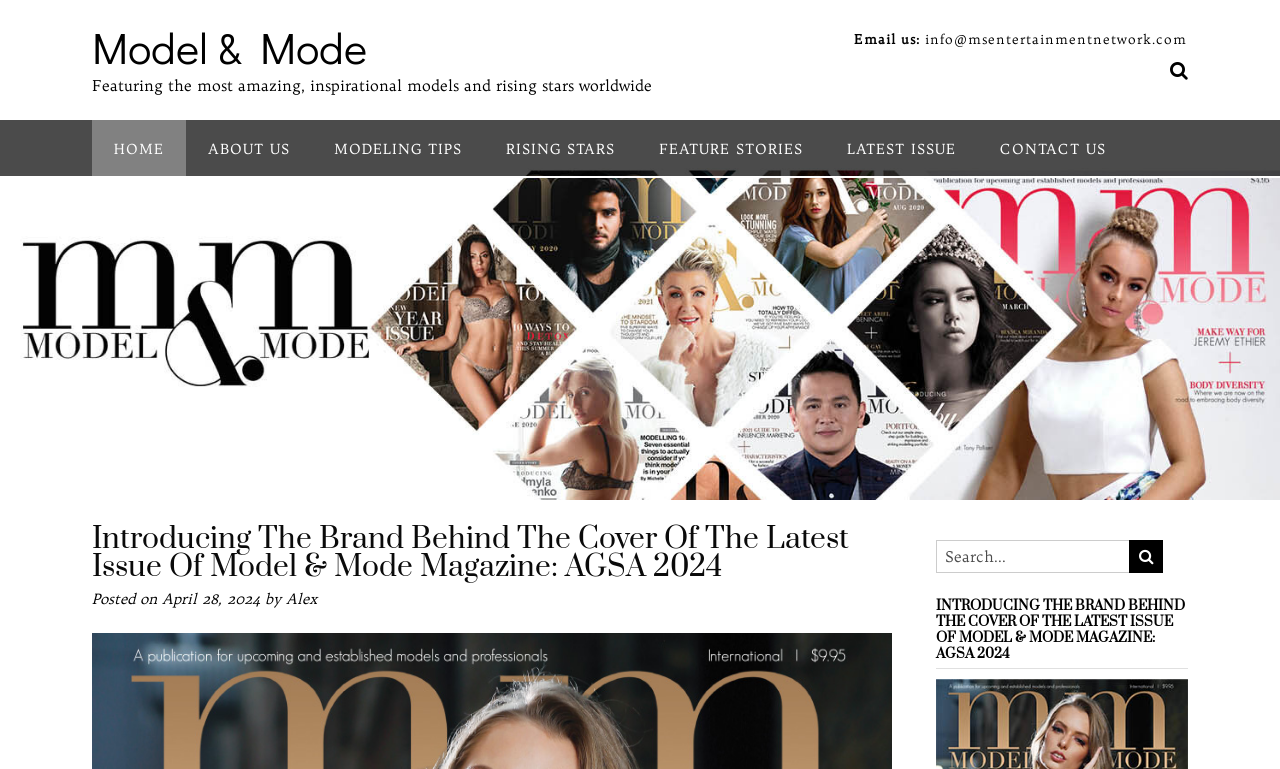Who is the author of the latest article?
Craft a detailed and extensive response to the question.

I found the author's name next to the 'by' text, which is Alex.